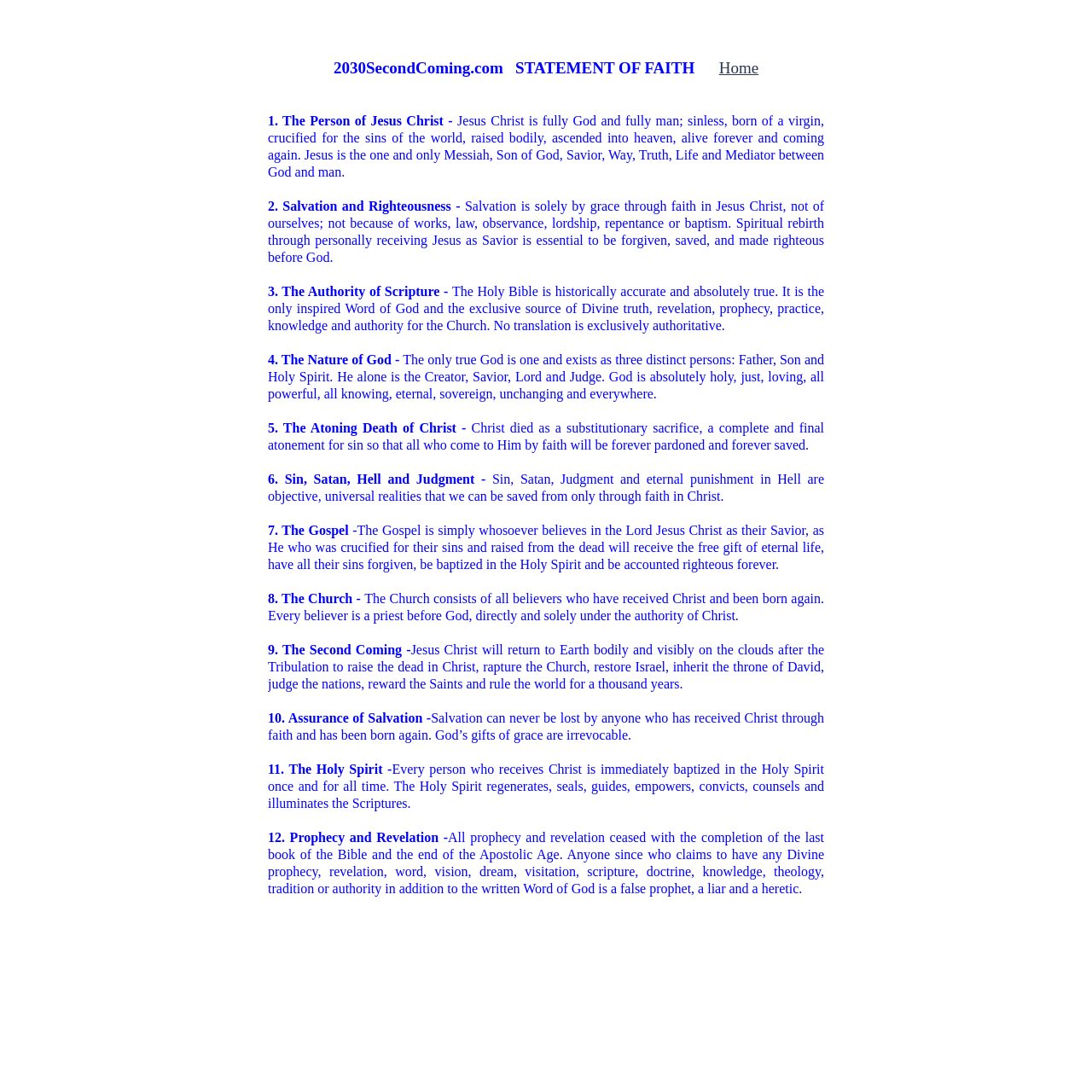How many points are listed in the statement of faith?
Look at the image and construct a detailed response to the question.

By counting the numbered points on the webpage, I can see that there are 12 points listed in the statement of faith, ranging from 'The Person of Jesus Christ' to 'Prophecy and Revelation'.